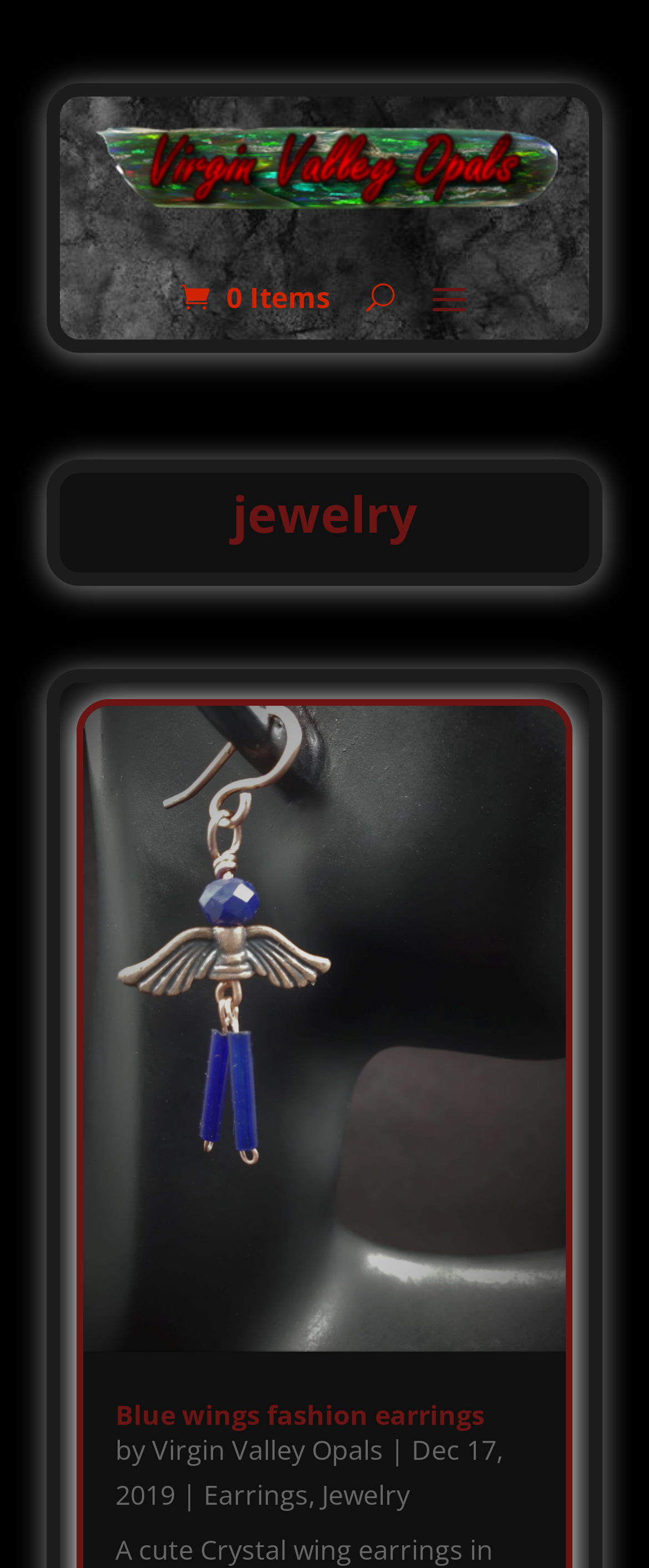Determine the bounding box coordinates of the clickable area required to perform the following instruction: "Click on Personal Injury". The coordinates should be represented as four float numbers between 0 and 1: [left, top, right, bottom].

None